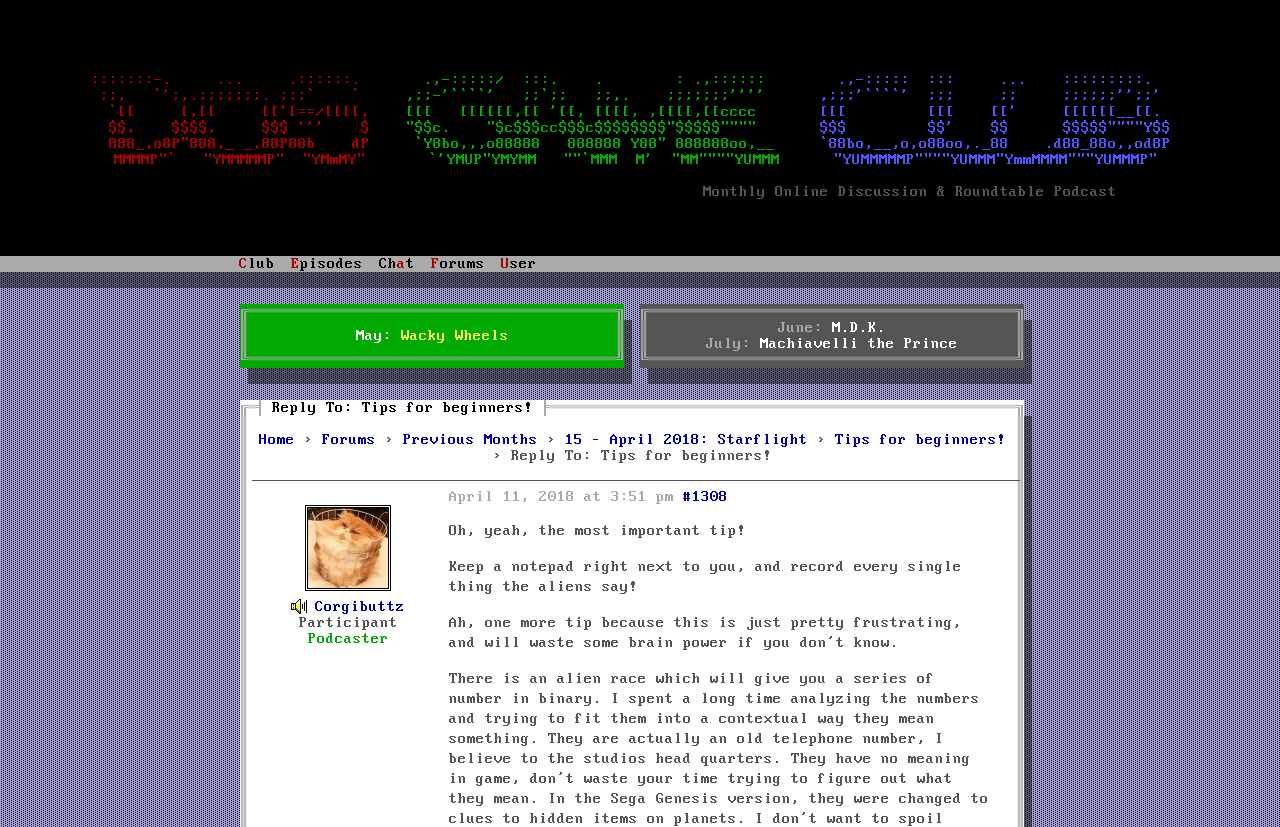Please identify the bounding box coordinates of the area that needs to be clicked to follow this instruction: "Read the 'Tips for beginners!' post".

[0.652, 0.522, 0.786, 0.542]